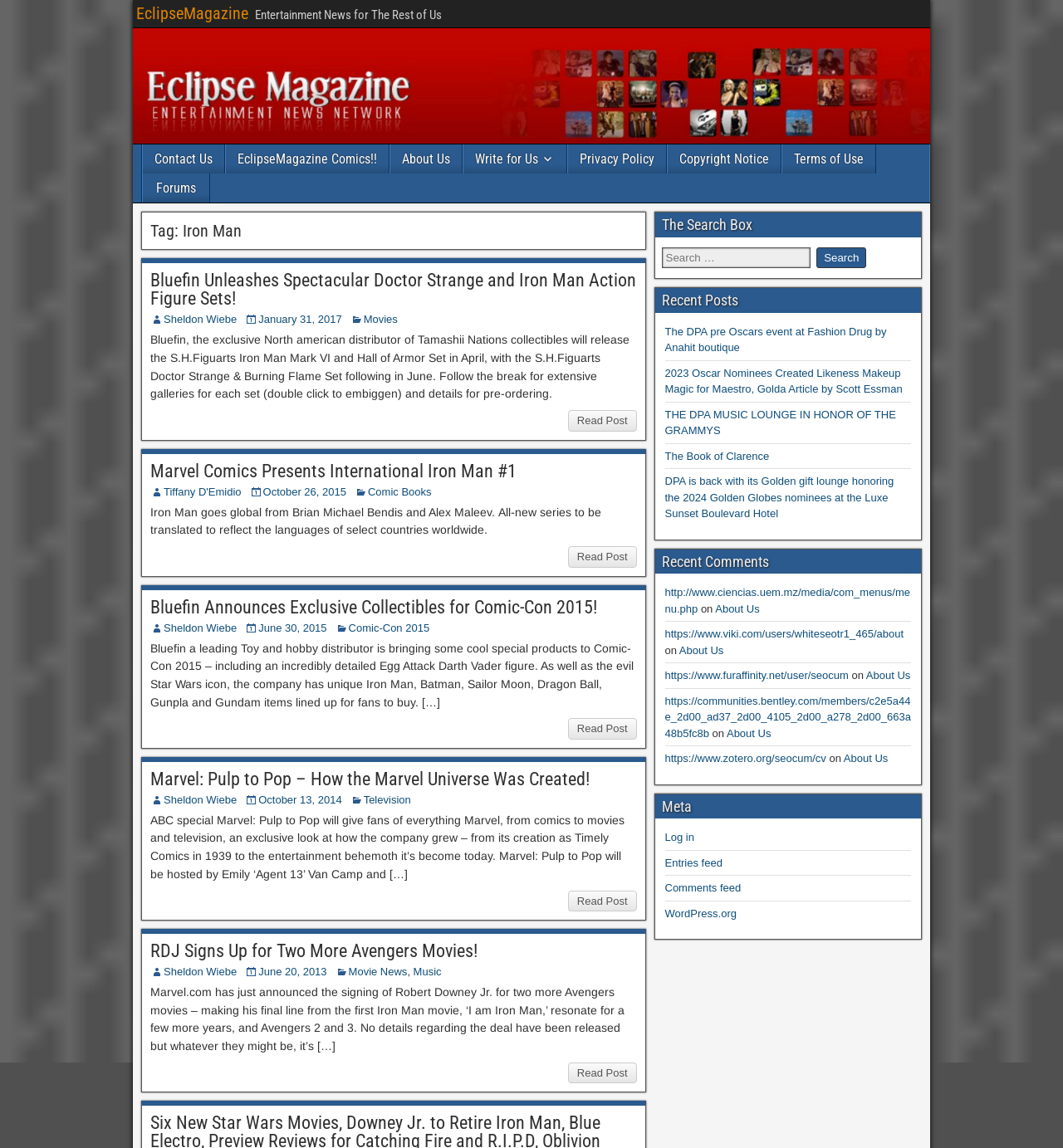Utilize the details in the image to thoroughly answer the following question: How many articles are on the webpage?

By counting the number of article elements on the webpage, we can determine that there are 4 articles in total.